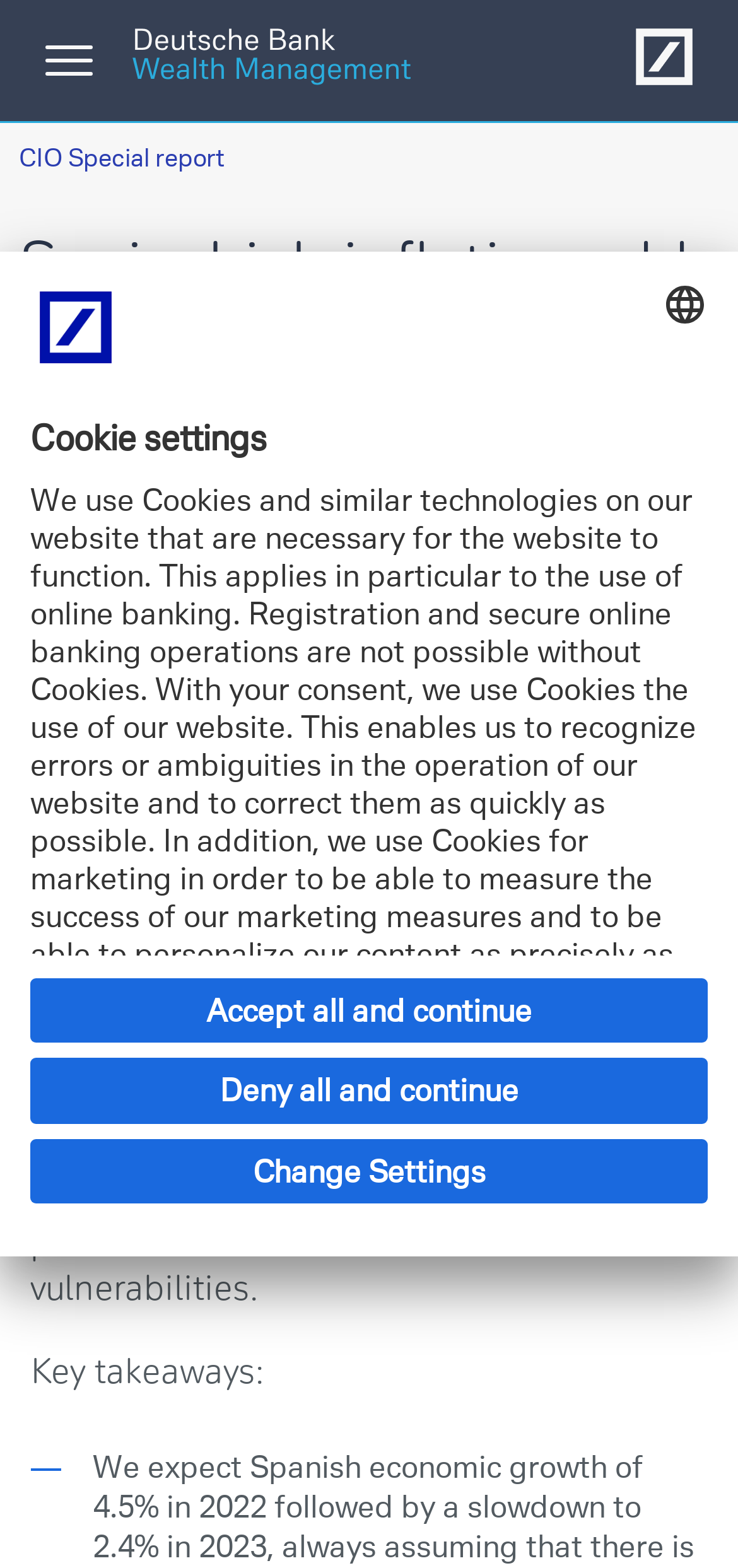Based on the image, provide a detailed response to the question:
How long does it take to read the CIO Special report?

I found the answer by looking at the heading '2 mins read' which is located below the title of the report.